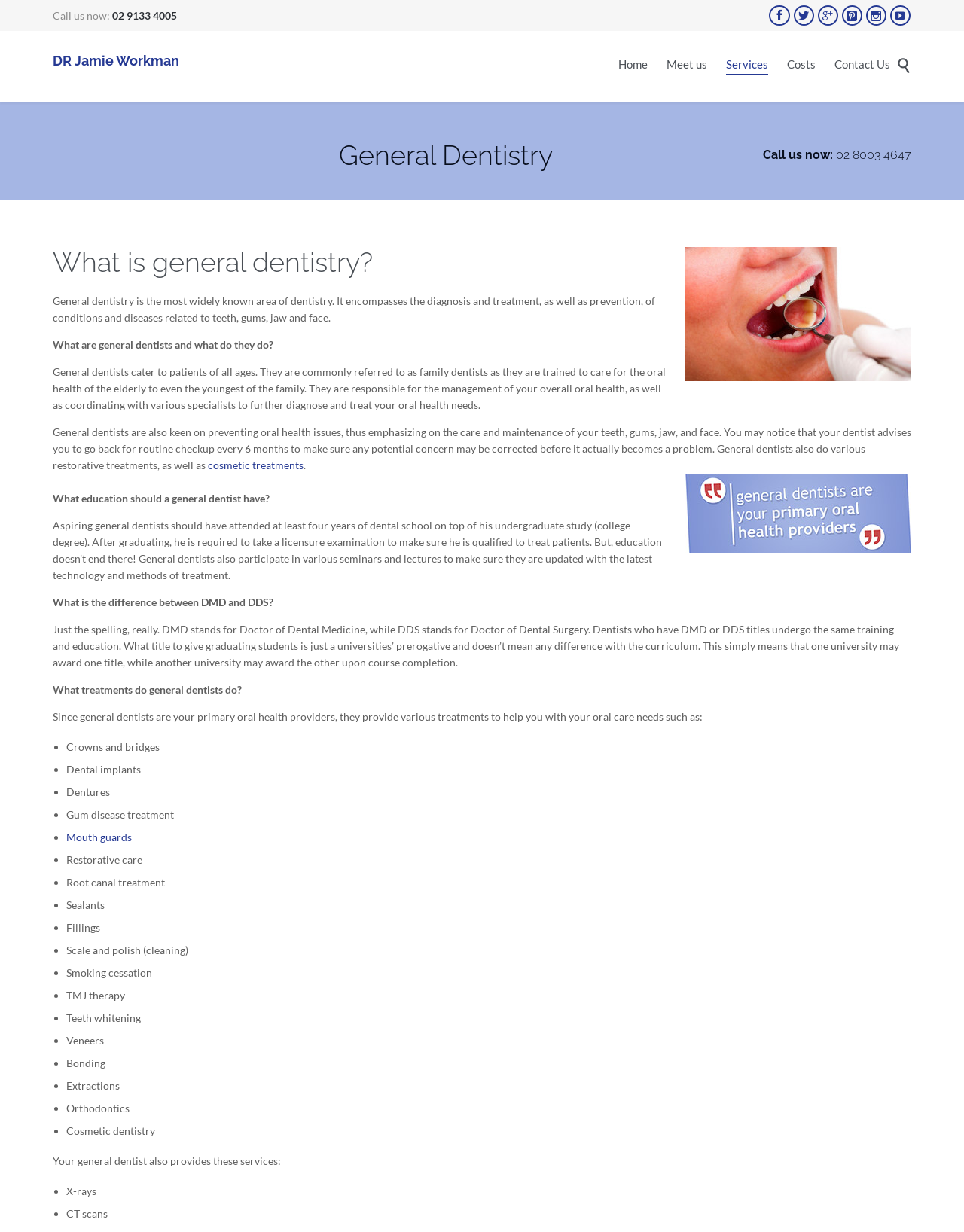Describe all the key features of the webpage in detail.

This webpage is about general dentistry, specifically the practice of DR Jamie Workman. At the top of the page, there is a layout table with a call-to-action "Call us now" and a phone number "02 9133 4005" on the left side, and several social media links on the right side. Below this, there is a navigation menu with links to "Home", "Meet us", "Services", "Costs", and "Contact Us".

The main content of the page is divided into sections, each with a heading and descriptive text. The first section is an introduction to general dentistry, which is the most widely known area of dentistry. It encompasses the diagnosis, treatment, and prevention of conditions and diseases related to teeth, gums, jaw, and face.

The next section explains what general dentists do, including catering to patients of all ages, managing overall oral health, and coordinating with specialists. They also emphasize preventive care and maintenance of teeth, gums, jaw, and face.

The following sections discuss the education and training required to become a general dentist, the difference between DMD and DDS titles, and the various treatments provided by general dentists, including crowns and bridges, dental implants, dentures, gum disease treatment, and more.

Throughout the page, there are two images, one related to preventative dentistry and another related to general dentistry. The page also has a list of services provided by general dentists, marked with bullet points, and a final section that mentions additional services offered by the dentist.